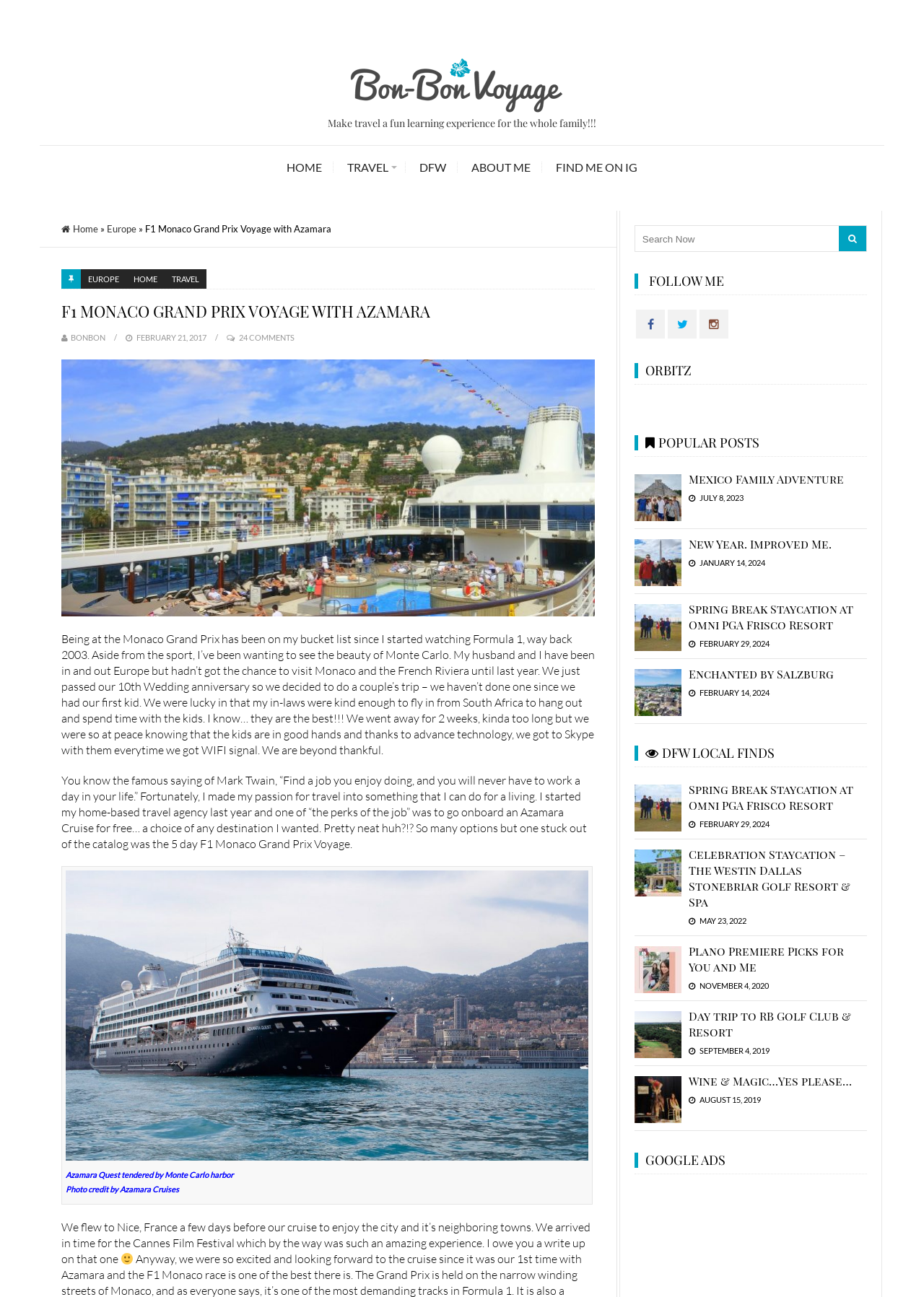Please determine the bounding box coordinates of the element's region to click in order to carry out the following instruction: "View the 'F1 MONACO GRAND PRIX VOYAGE WITH AZAMARA' post". The coordinates should be four float numbers between 0 and 1, i.e., [left, top, right, bottom].

[0.157, 0.172, 0.359, 0.181]